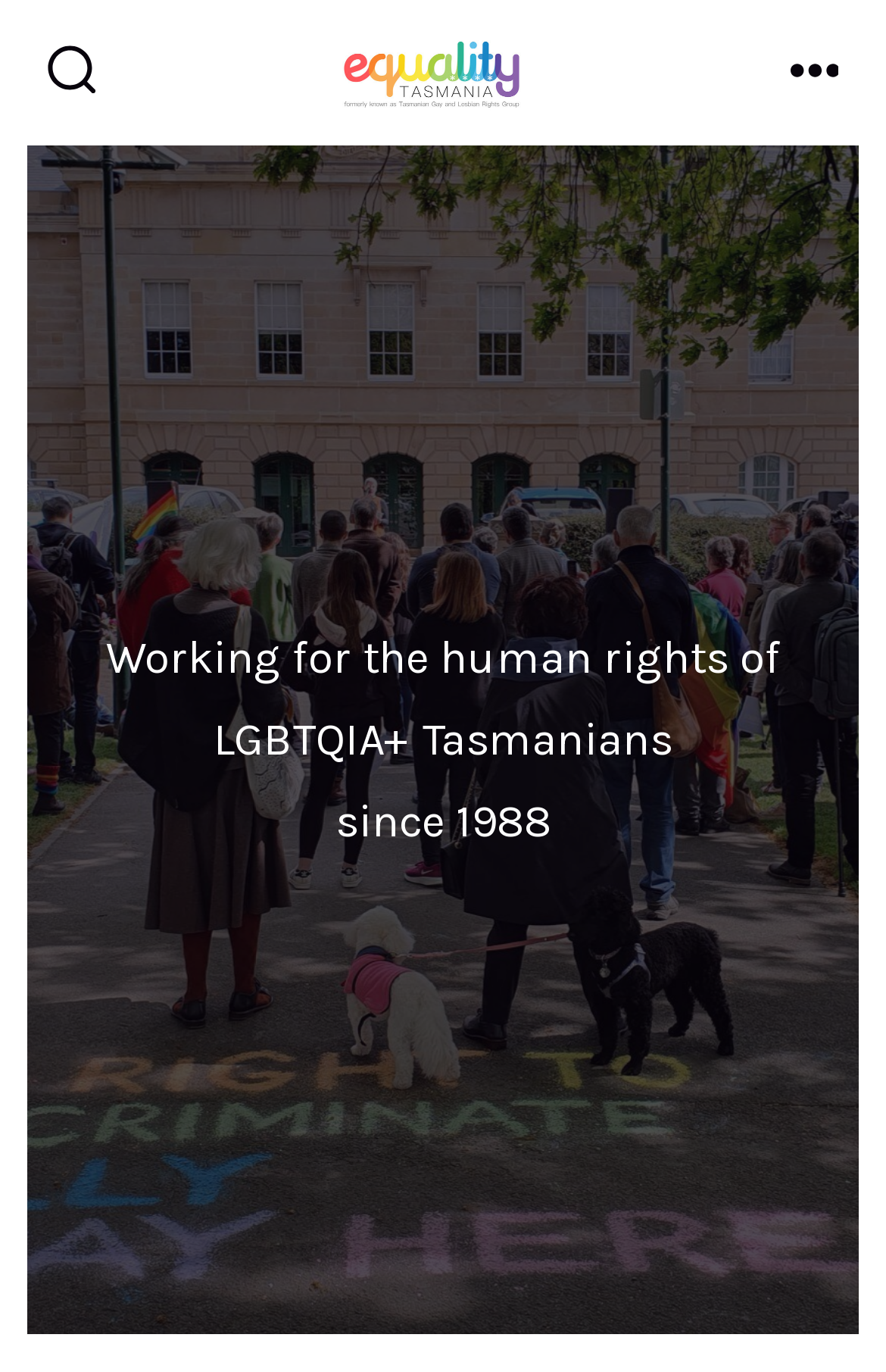What year did the organization start?
Deliver a detailed and extensive answer to the question.

I found the answer by looking at the StaticText element 'since 1988', which indicates that the organization started in 1988.